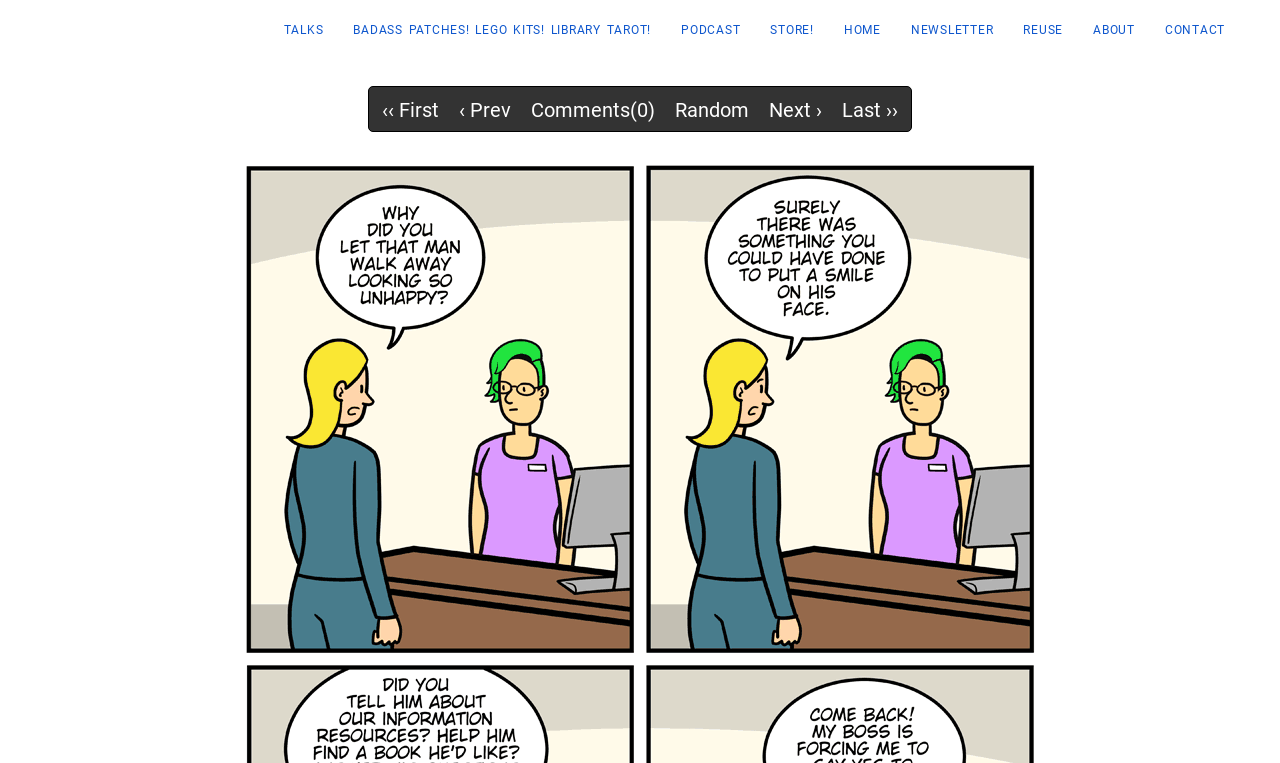Please provide the bounding box coordinates for the element that needs to be clicked to perform the following instruction: "view previous page". The coordinates should be given as four float numbers between 0 and 1, i.e., [left, top, right, bottom].

[0.359, 0.128, 0.399, 0.159]